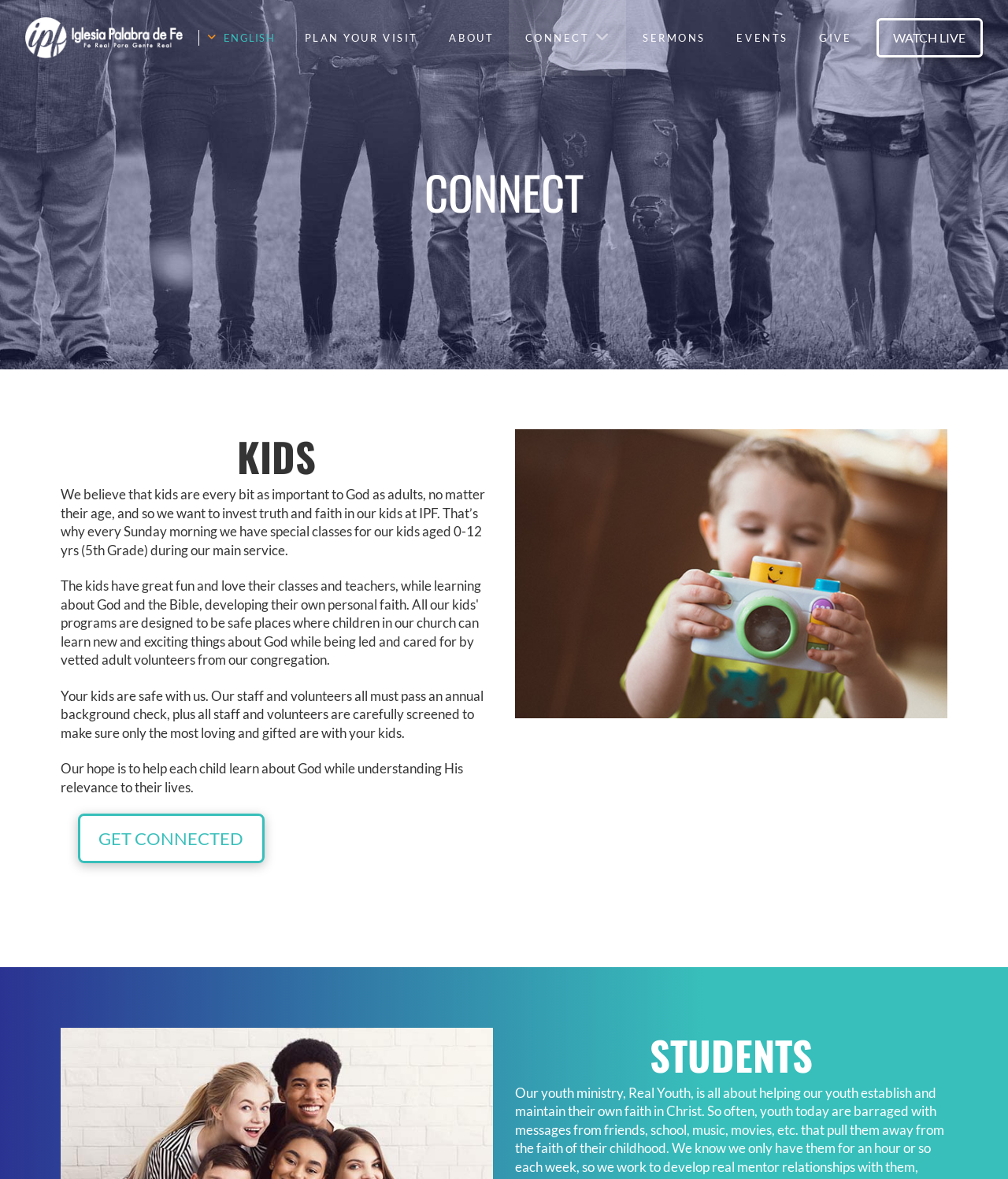What age range is the kids' program designed for? Look at the image and give a one-word or short phrase answer.

0-12 years old